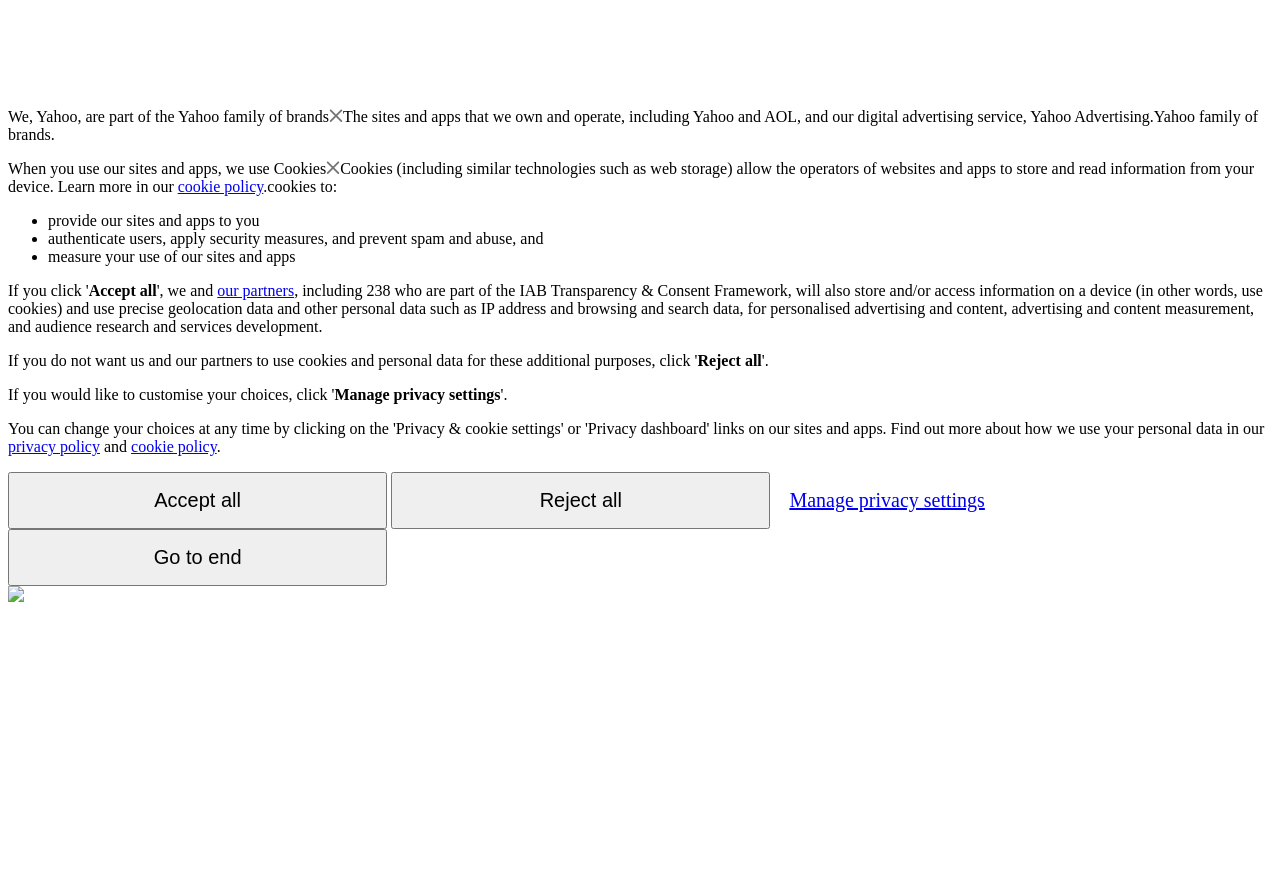What can users do to manage their privacy settings?
Using the information from the image, give a concise answer in one word or a short phrase.

Click Manage privacy settings